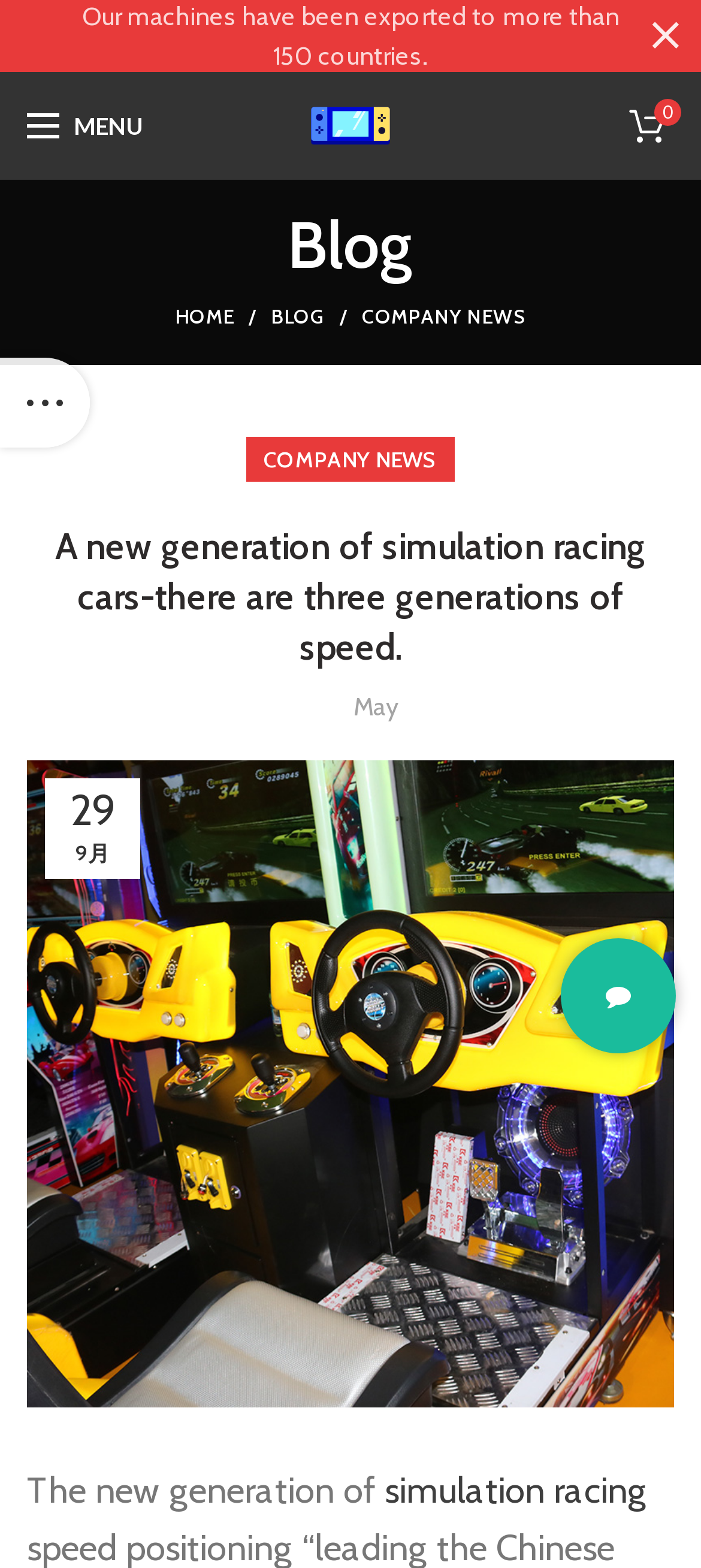What is the company name?
Refer to the image and provide a one-word or short phrase answer.

dinibao